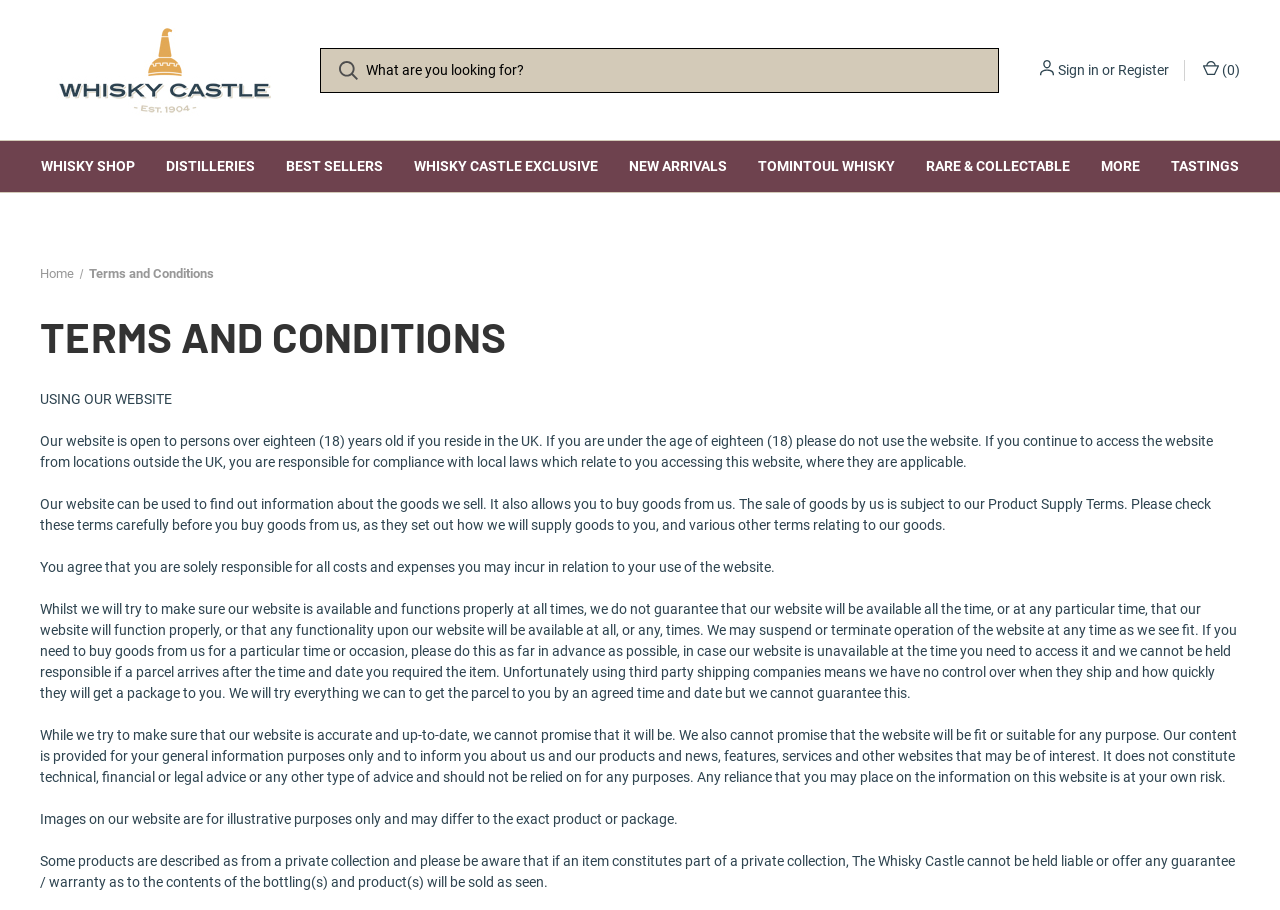What is the purpose of the website?
Kindly offer a comprehensive and detailed response to the question.

The purpose of the website can be inferred from the text content, which states that 'Our website can be used to find out information about the goods we sell. It also allows you to buy goods from us.' This suggests that the website is an e-commerce platform where users can find and purchase goods.